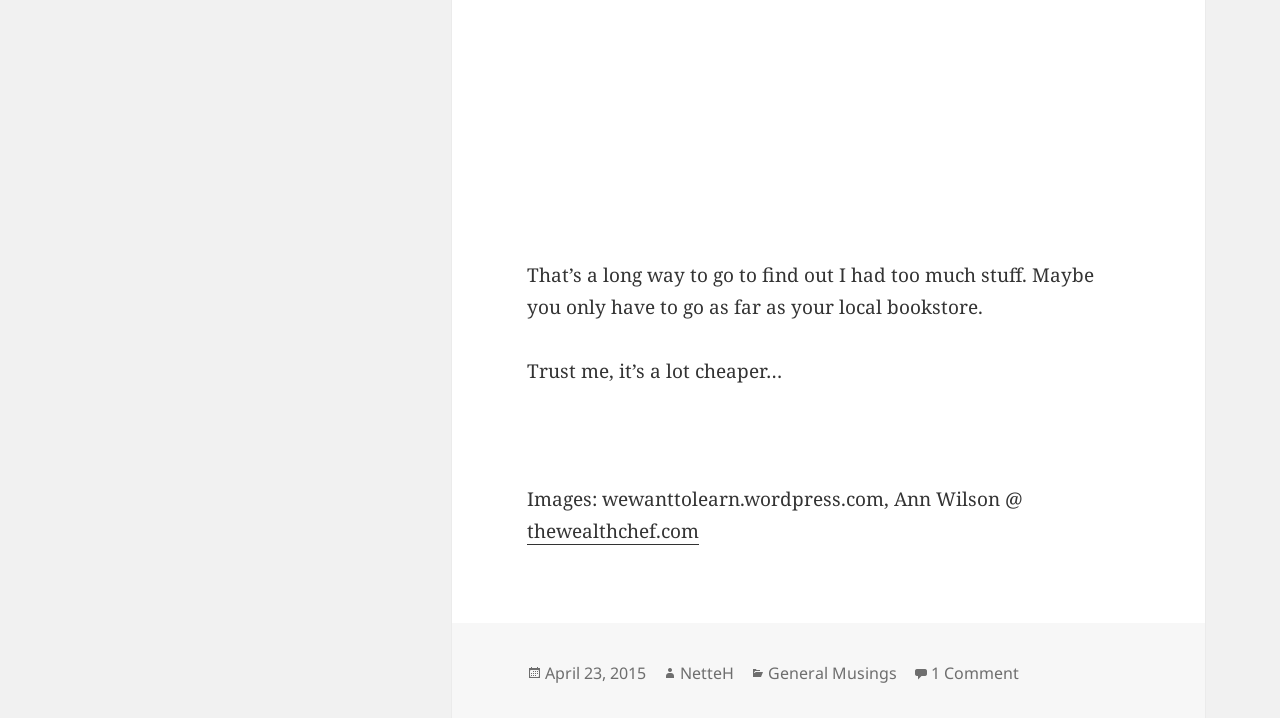Using the element description: "NetteH", determine the bounding box coordinates for the specified UI element. The coordinates should be four float numbers between 0 and 1, [left, top, right, bottom].

[0.531, 0.922, 0.573, 0.954]